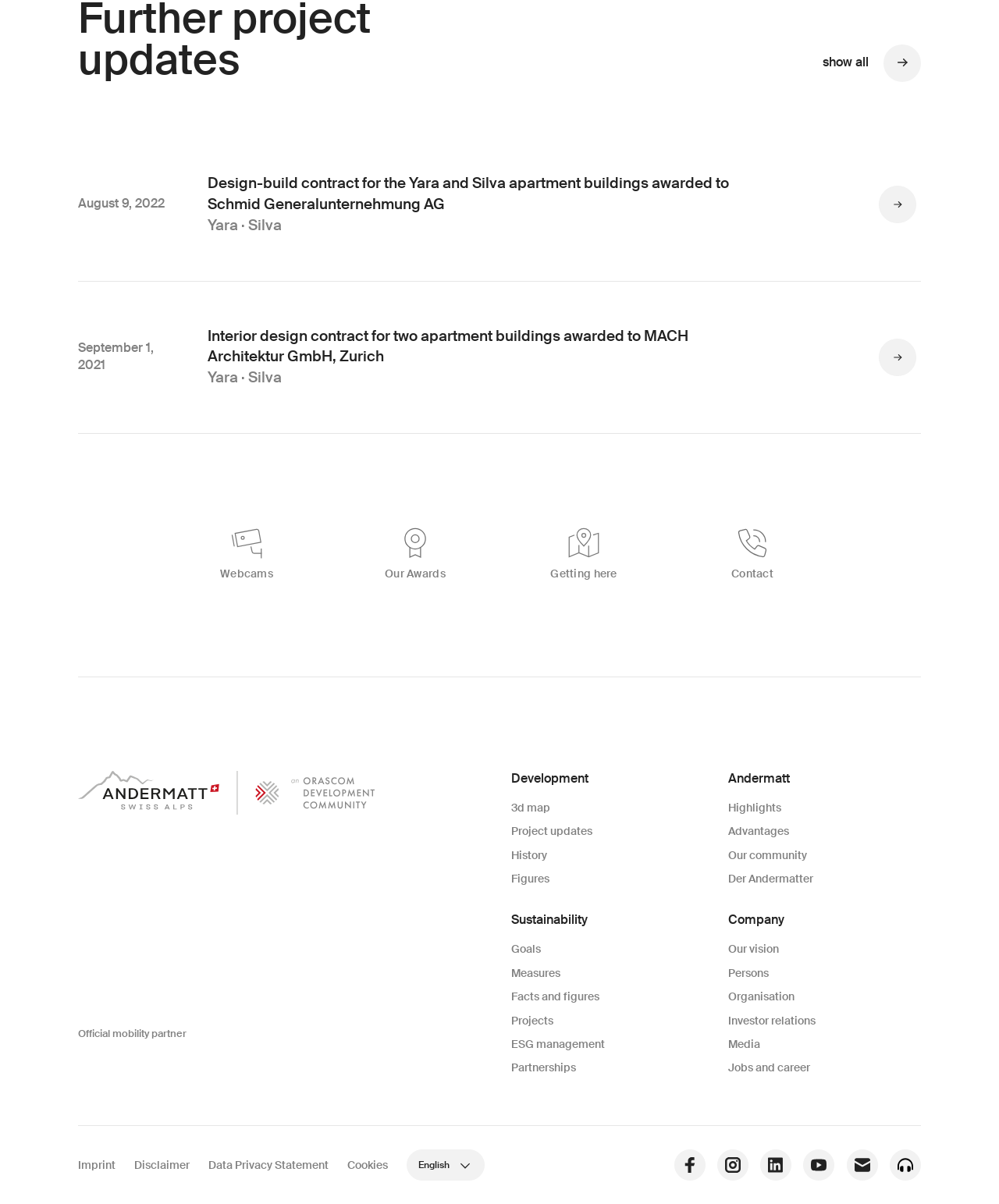Please locate the bounding box coordinates of the region I need to click to follow this instruction: "Click on 'Design-build contract for the Yara and Silva apartment buildings awarded to Schmid Generalunternehmung AG'".

[0.208, 0.144, 0.742, 0.179]